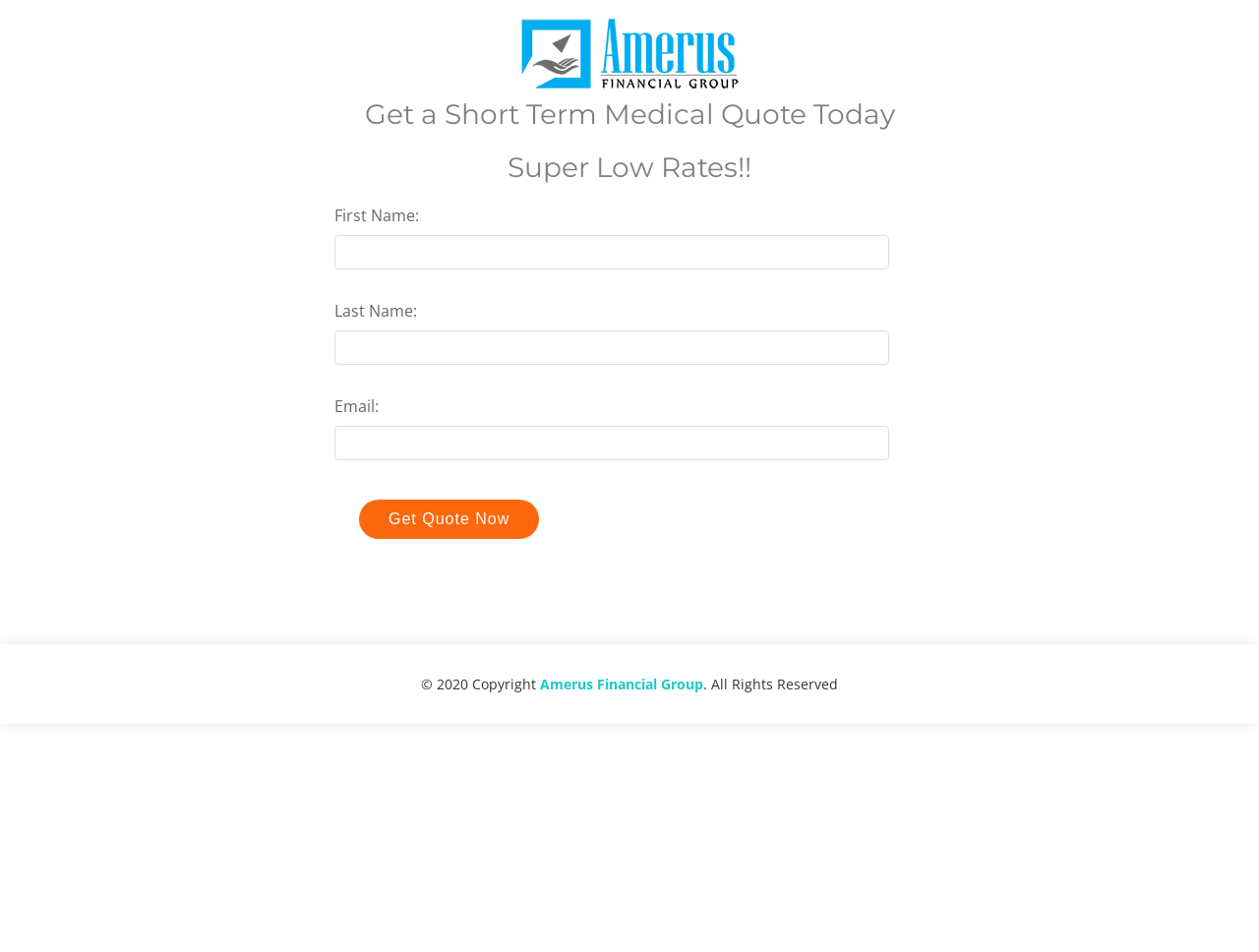What is the company name on the webpage?
Can you give a detailed and elaborate answer to the question?

I found the company name by looking at the link and image elements at the top of the webpage, which both have the text 'Amerus Financial Group'.